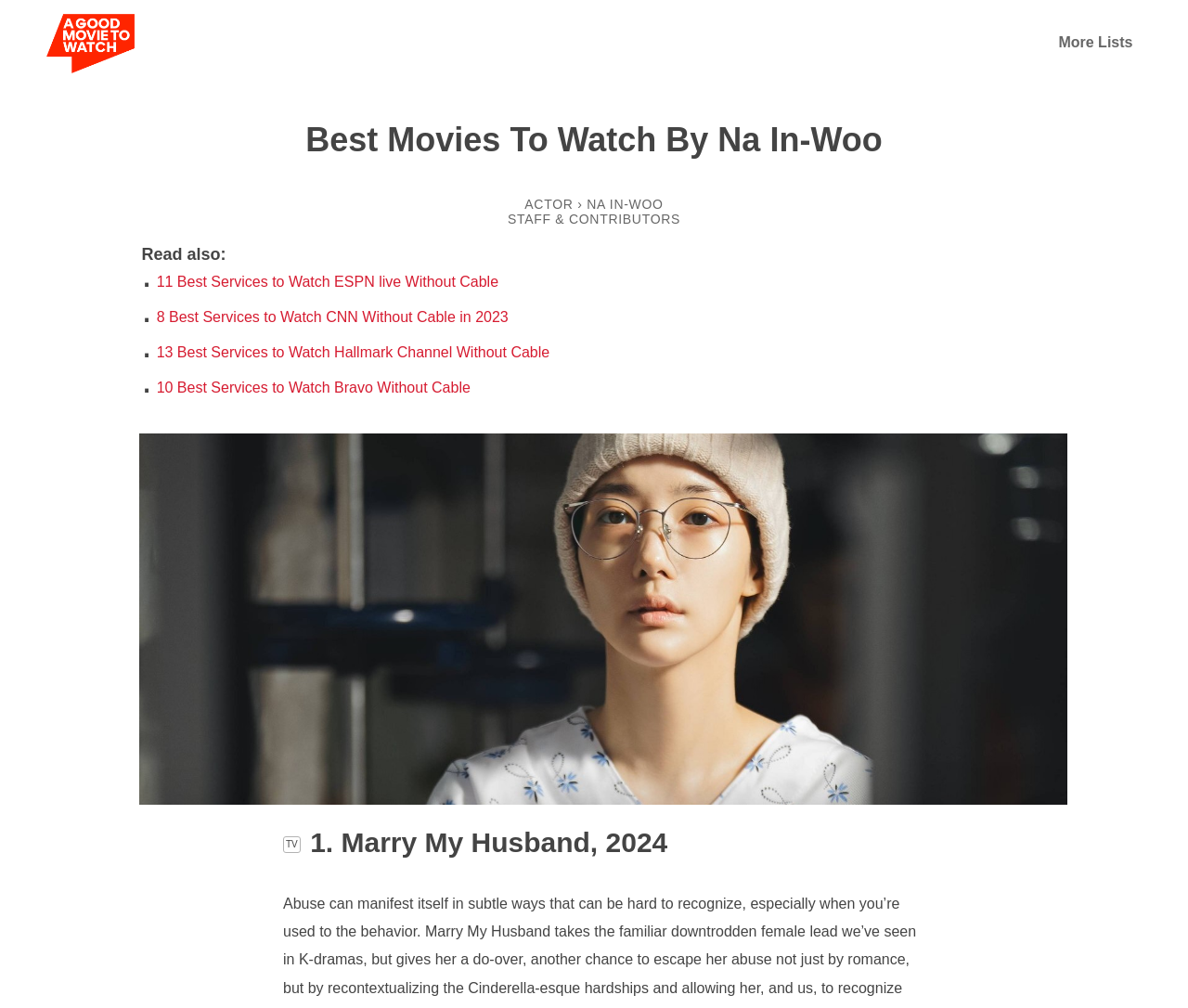Calculate the bounding box coordinates of the UI element given the description: "1. Marry My Husband, 2024".

[0.261, 0.82, 0.562, 0.85]